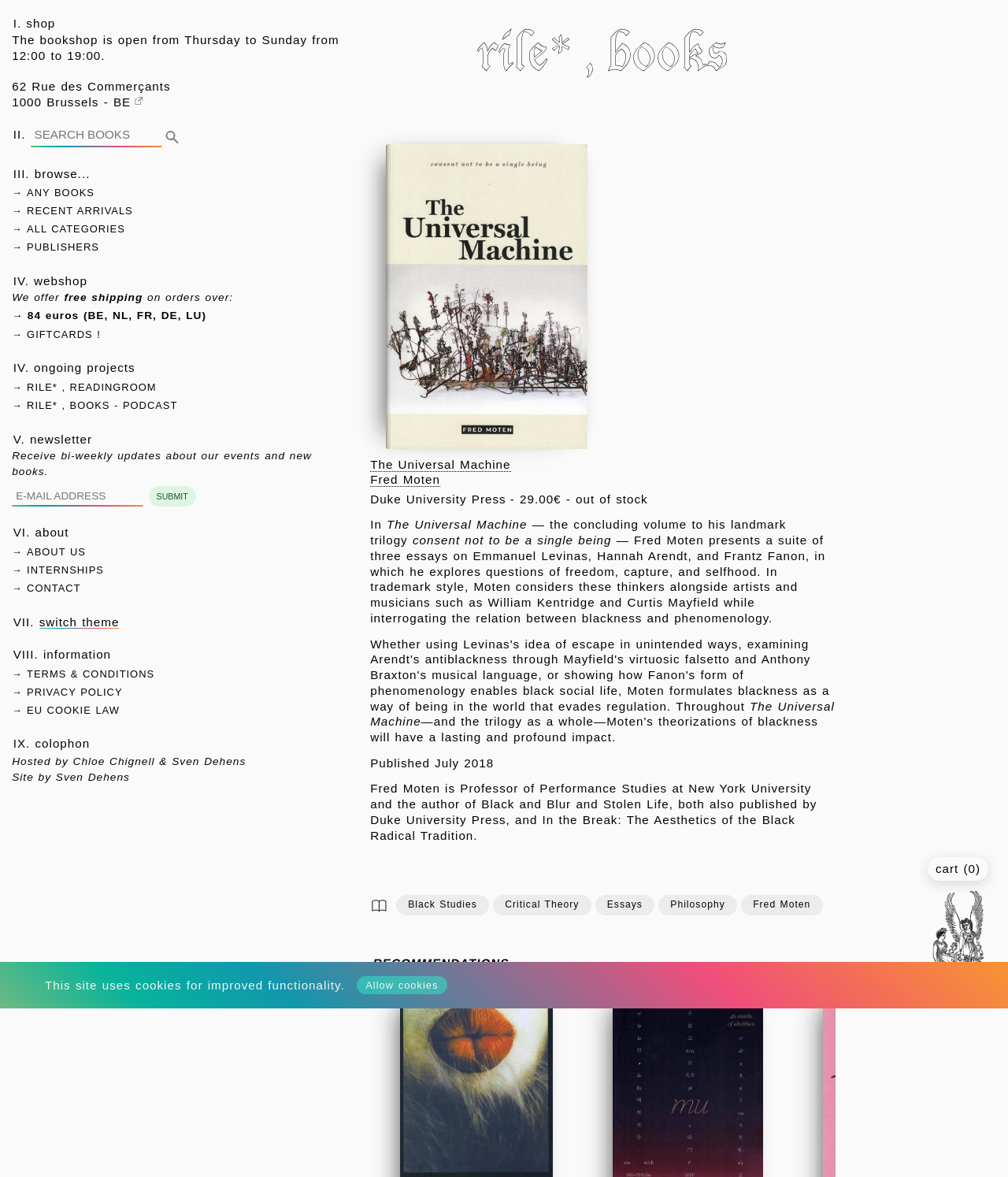Can you find the bounding box coordinates for the element to click on to achieve the instruction: "View privacy policy"?

None